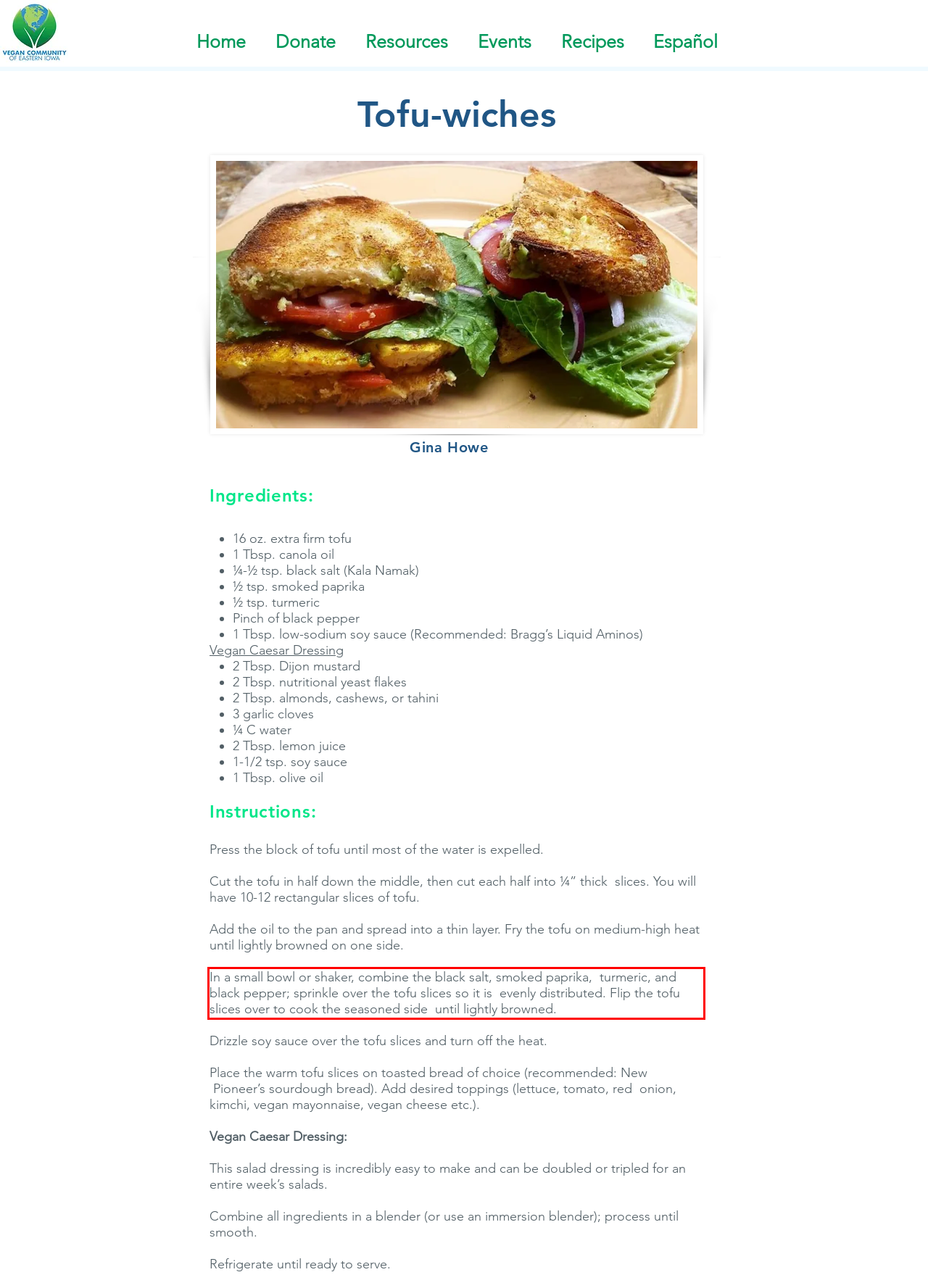Extract and provide the text found inside the red rectangle in the screenshot of the webpage.

In a small bowl or shaker, combine the black salt, smoked paprika, turmeric, and black pepper; sprinkle over the tofu slices so it is evenly distributed. Flip the tofu slices over to cook the seasoned side until lightly browned.